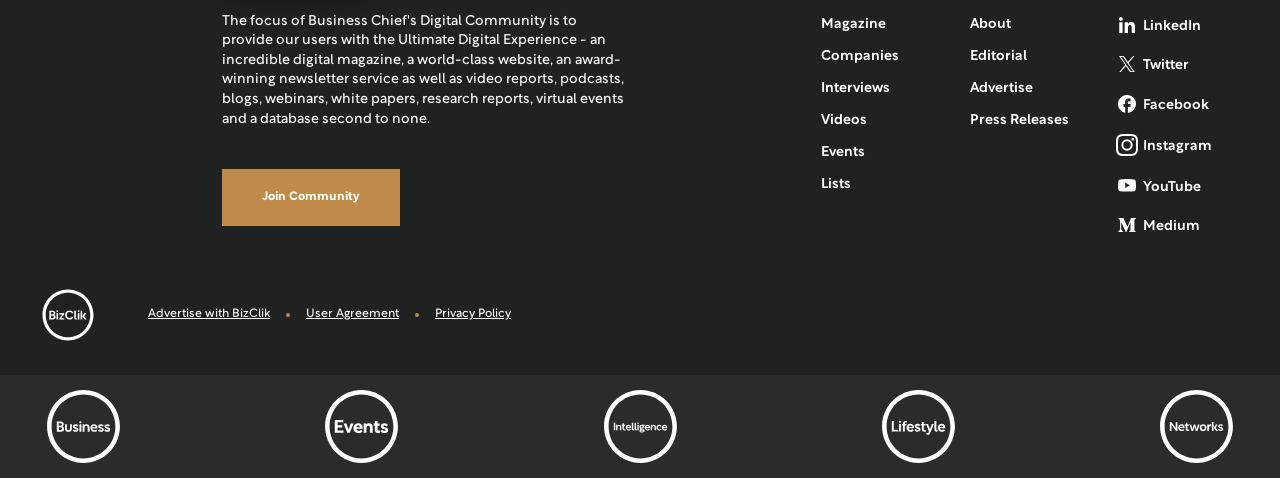Provide a single word or phrase to answer the given question: 
How many social media links are available?

5